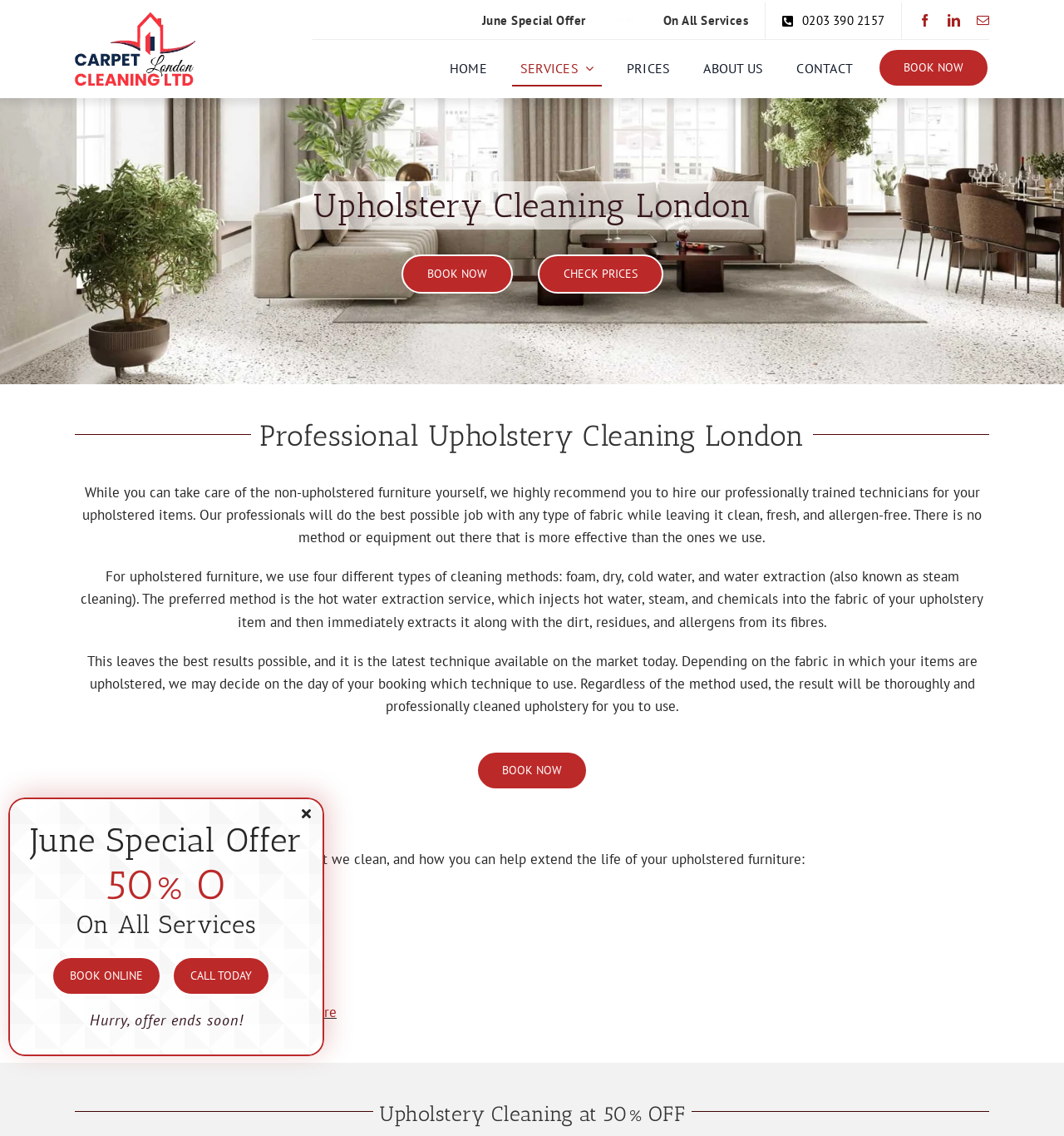What is the company name of the logo?
Answer with a single word or phrase by referring to the visual content.

London Carpet Cleaning LTD